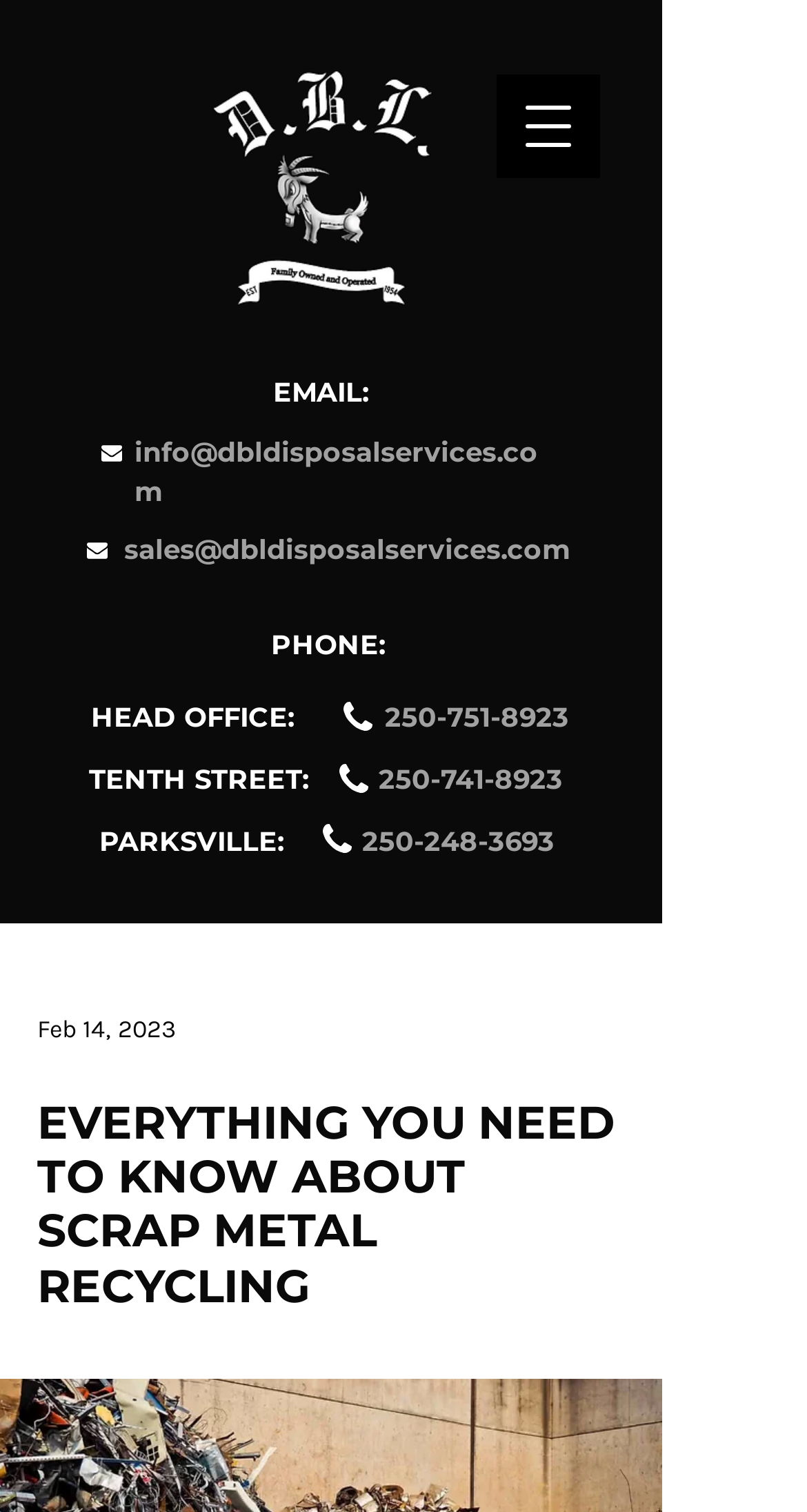Please look at the image and answer the question with a detailed explanation: Is there a navigation menu on the webpage?

There is a button on the top-right corner of the webpage labeled 'Open navigation menu', which indicates that there is a navigation menu available on the webpage.